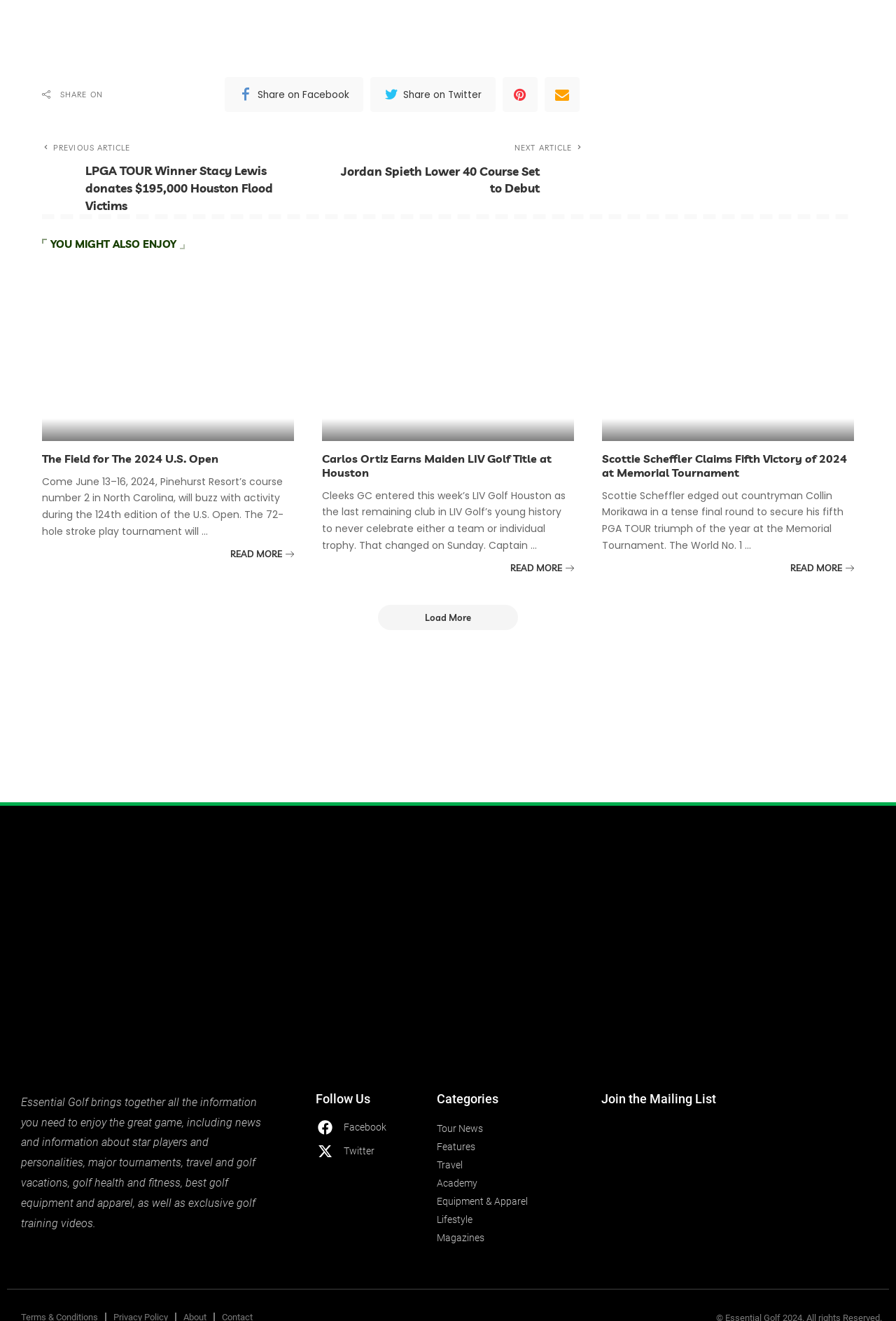Can you find the bounding box coordinates for the element that needs to be clicked to execute this instruction: "Follow us on Twitter"? The coordinates should be given as four float numbers between 0 and 1, i.e., [left, top, right, bottom].

[0.352, 0.865, 0.434, 0.878]